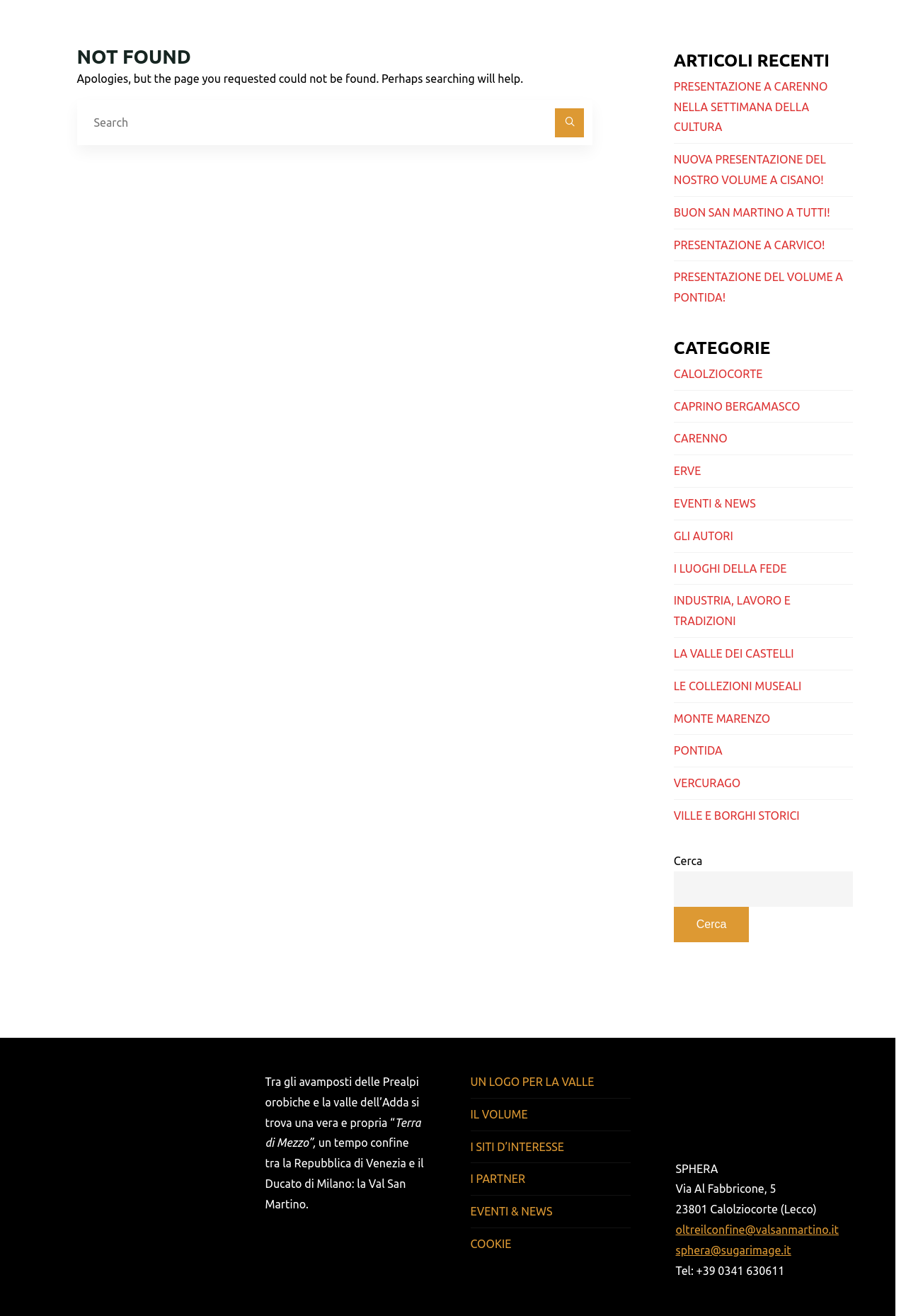From the element description: "Le Collezioni Museali", extract the bounding box coordinates of the UI element. The coordinates should be expressed as four float numbers between 0 and 1, in the order [left, top, right, bottom].

[0.744, 0.516, 0.885, 0.526]